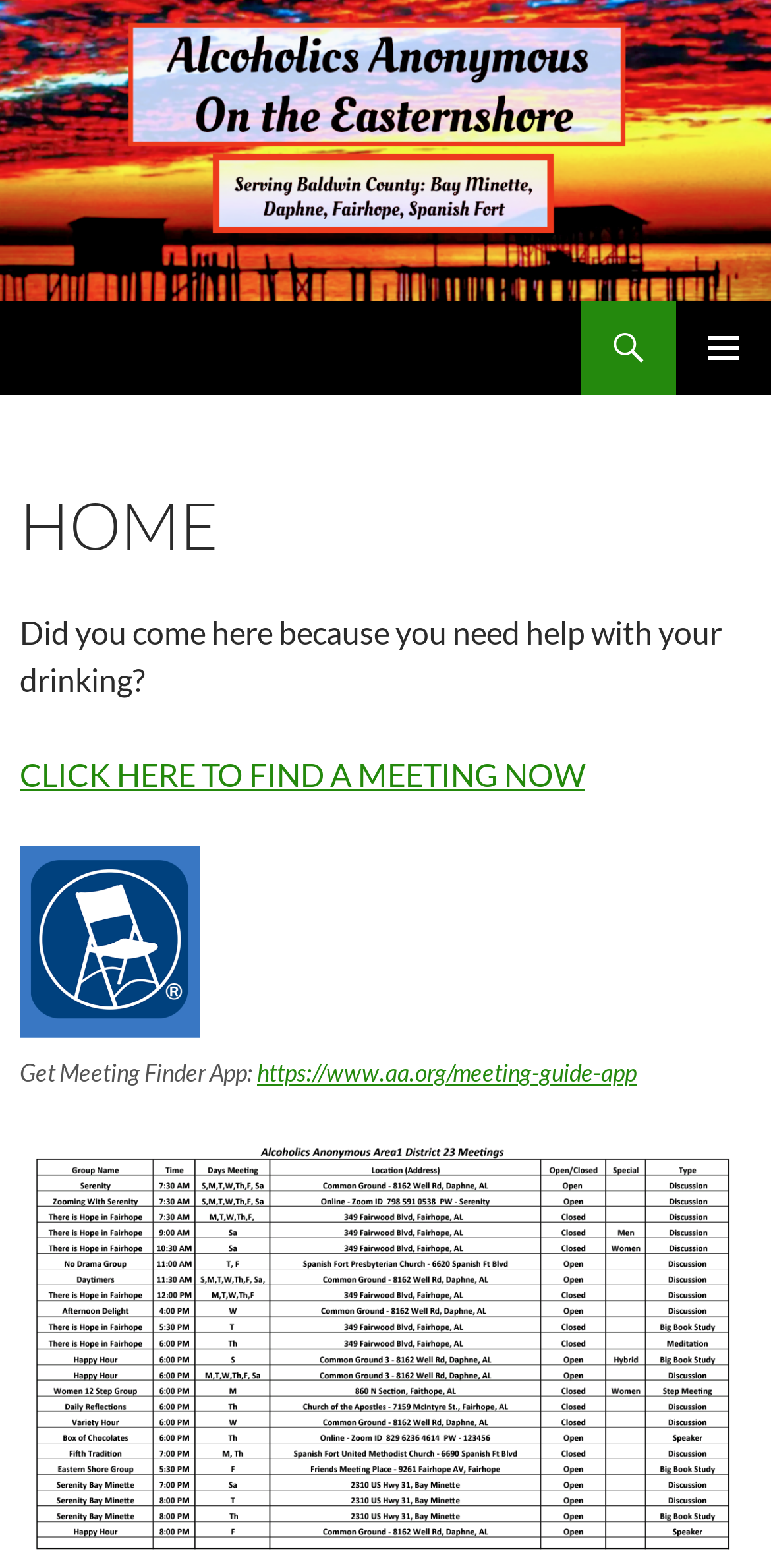Is there a search function on the website?
Refer to the image and respond with a one-word or short-phrase answer.

Yes